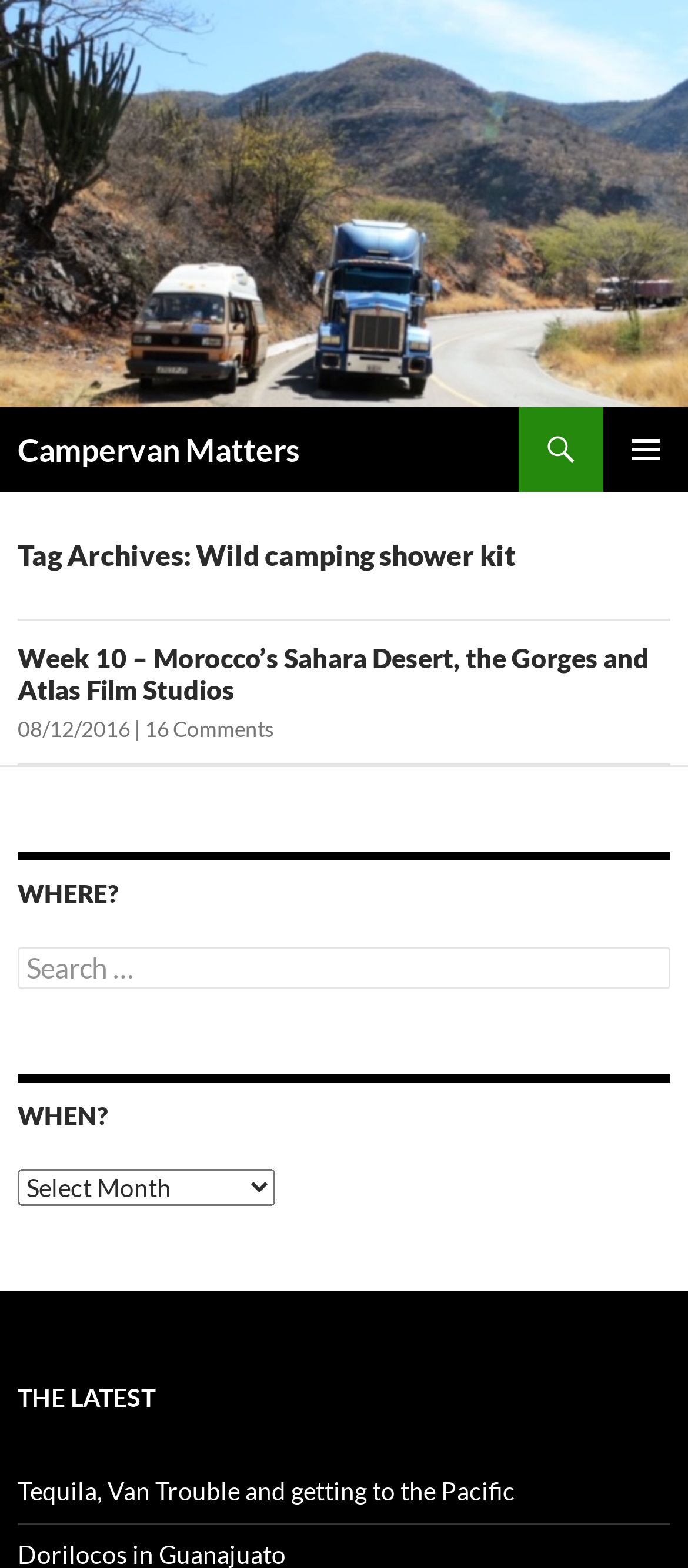Extract the bounding box coordinates for the UI element described as: "򡂅 Email：hao@gzsxdj.com".

None